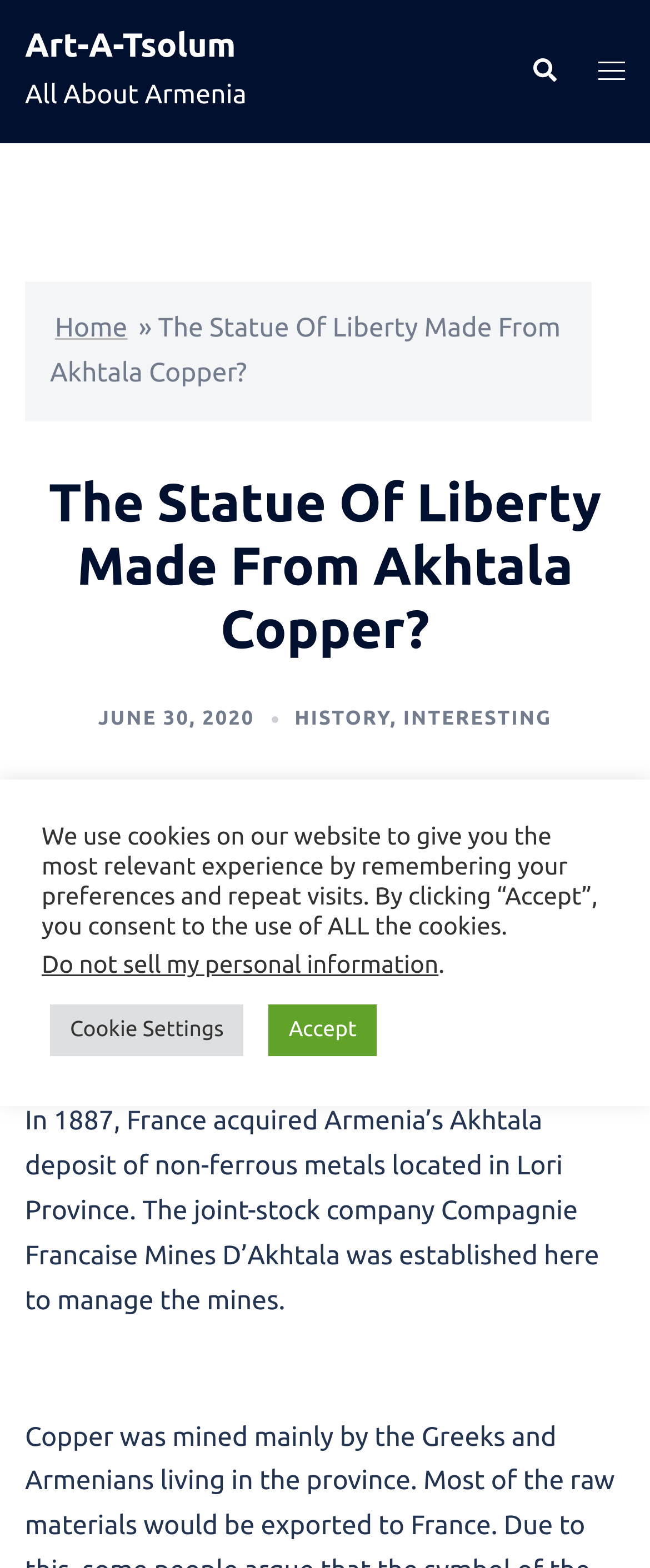Articulate a detailed summary of the webpage's content and design.

The webpage is about the history of Armenia's Akhtala copper deposit and its connection to the Statue of Liberty. At the top left, there is a link to "Art-A-Tsolum" and a static text "All About Armenia". On the top right, there are three links: "Search" with a magnifying glass icon, "Toggle menu" with a hamburger icon, and a "Home" link. 

Below the top navigation, there is a heading that reads "The Statue Of Liberty Made From Akhtala Copper?" with three links underneath: "JUNE 30, 2020", "HISTORY", and "INTERESTING". 

A large figure or image takes up most of the middle section of the page. Below the image, there is a paragraph of text that explains how France acquired Armenia's Akhtala deposit of non-ferrous metals in 1887 and established a joint-stock company to manage the mines.

At the bottom of the page, there is a notification about the use of cookies on the website, with options to "Accept" or visit "Cookie Settings". There is also a link to "Do not sell my personal information".